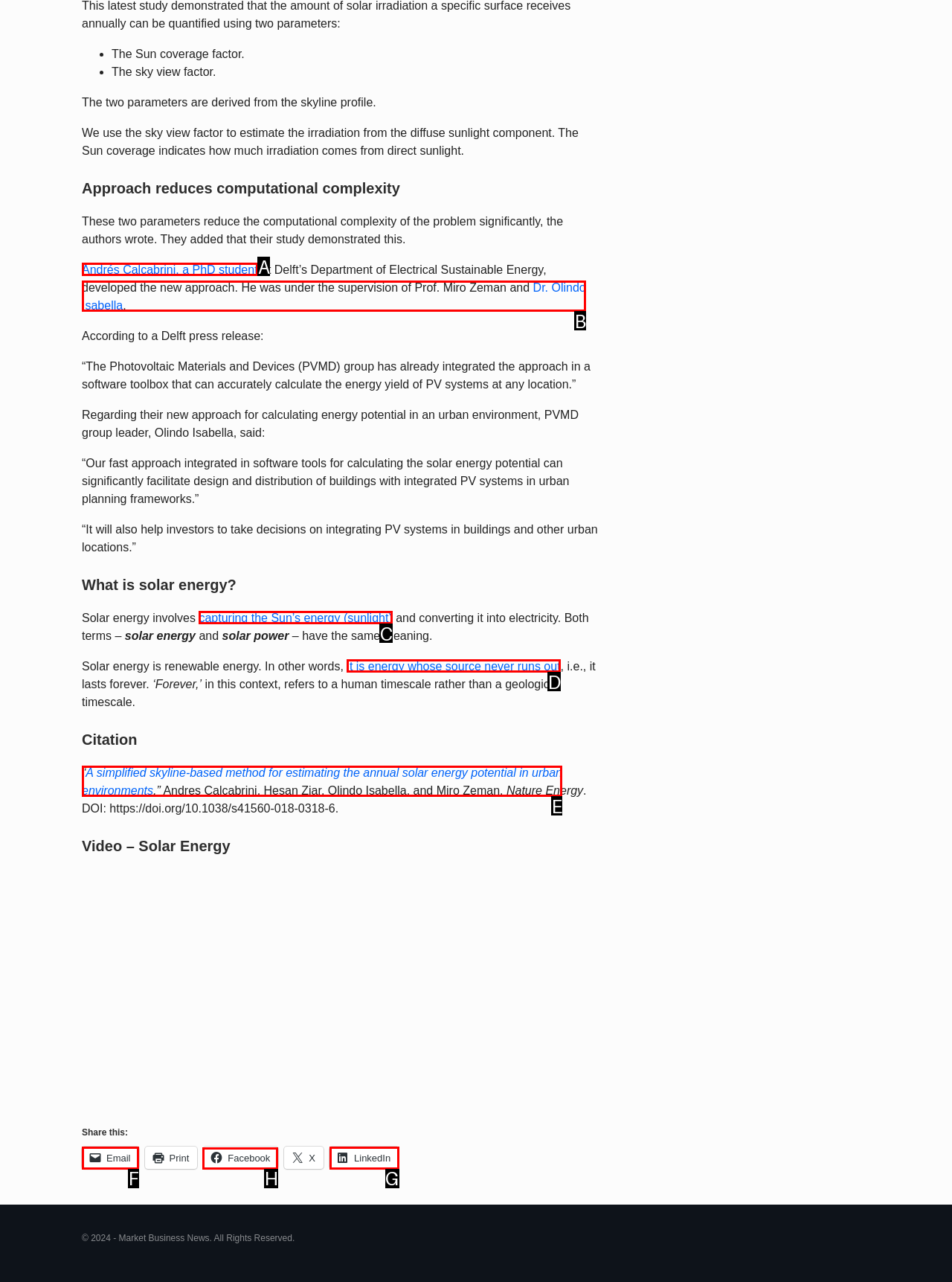Tell me the correct option to click for this task: View the GALLERY
Write down the option's letter from the given choices.

None